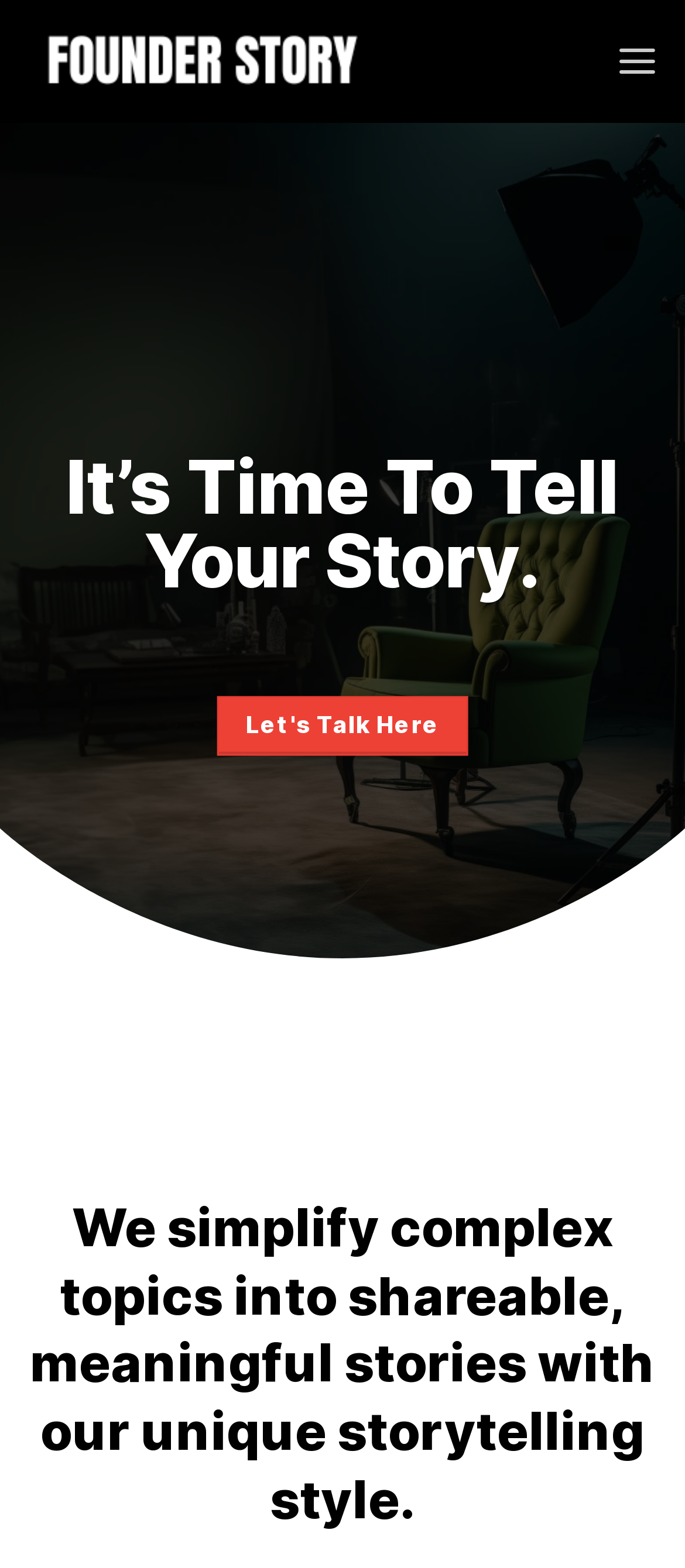Provide a thorough description of the webpage you see.

The webpage is titled "Studio - Founder Story" and appears to be a landing page for a brand that offers services in storytelling, web/app development, and social media management. 

At the top left of the page, there is a link and an image, both labeled "Founder Story". 

On the top right, there is a menu link labeled "Menu" which, when expanded, reveals a section with a heading that reads "It’s Time To Tell Your Story." Below this heading, there is a link that says "Let's Talk Here". 

Further down the page, there is another heading that describes the brand's unique storytelling style, stating that they simplify complex topics into shareable, meaningful stories.